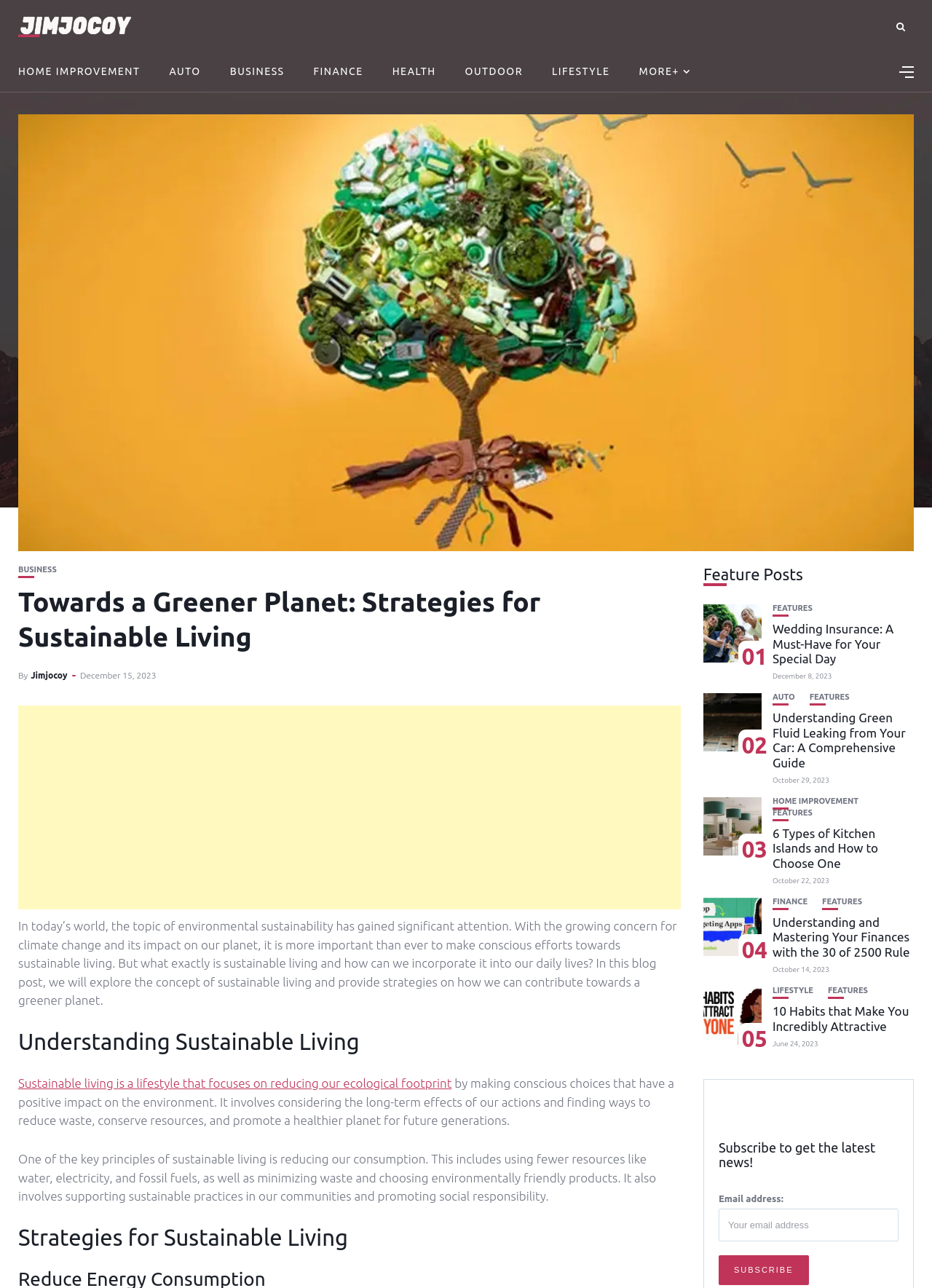By analyzing the image, answer the following question with a detailed response: What is the topic of the main article?

I found the answer by reading the main heading 'Towards a Greener Planet: Strategies for Sustainable Living' and the subsequent paragraphs, which discuss the concept of sustainable living and provide strategies for it.